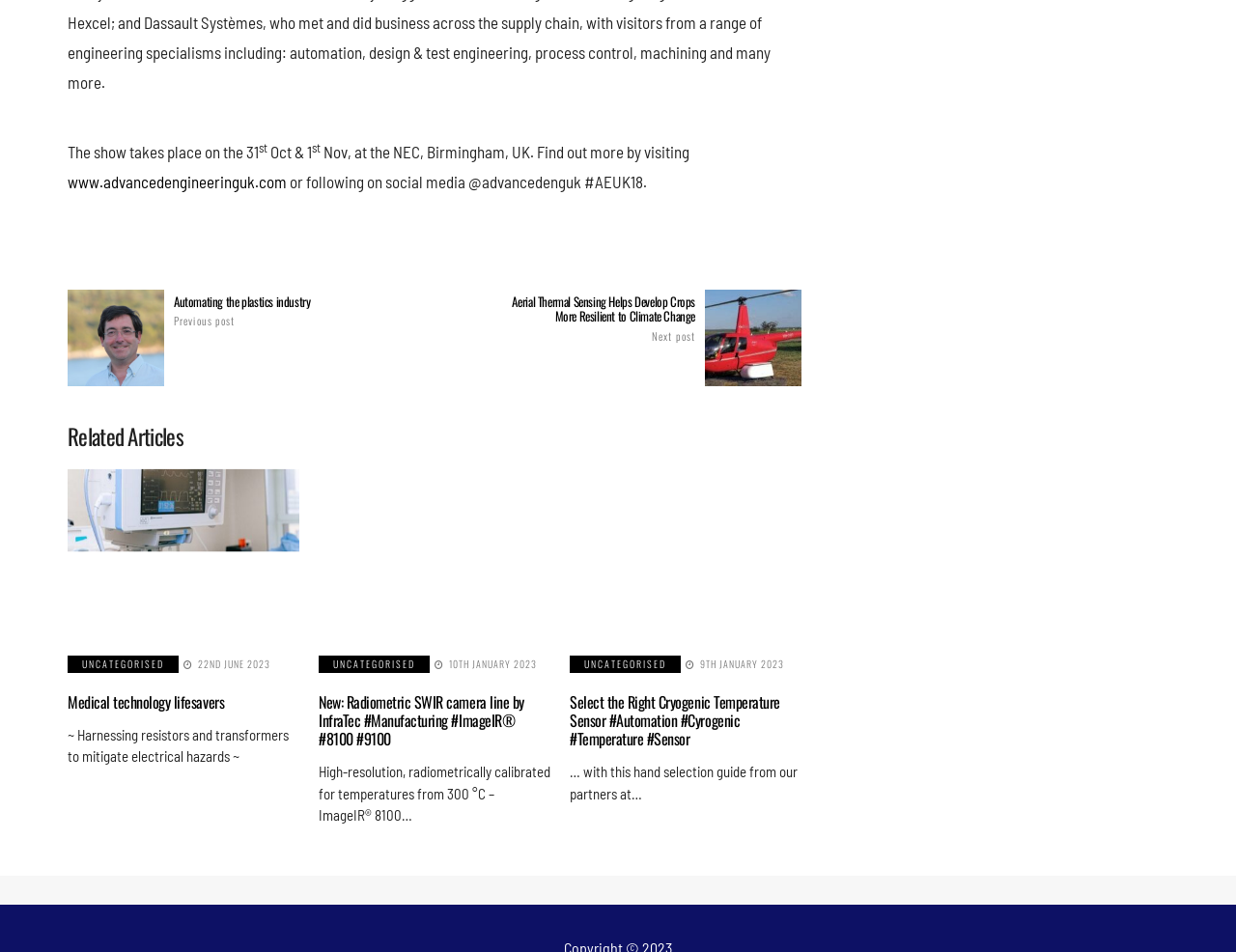Identify the bounding box coordinates of the element that should be clicked to fulfill this task: "Explore the New: Radiometric SWIR camera line by InfraTec". The coordinates should be provided as four float numbers between 0 and 1, i.e., [left, top, right, bottom].

[0.258, 0.493, 0.445, 0.663]